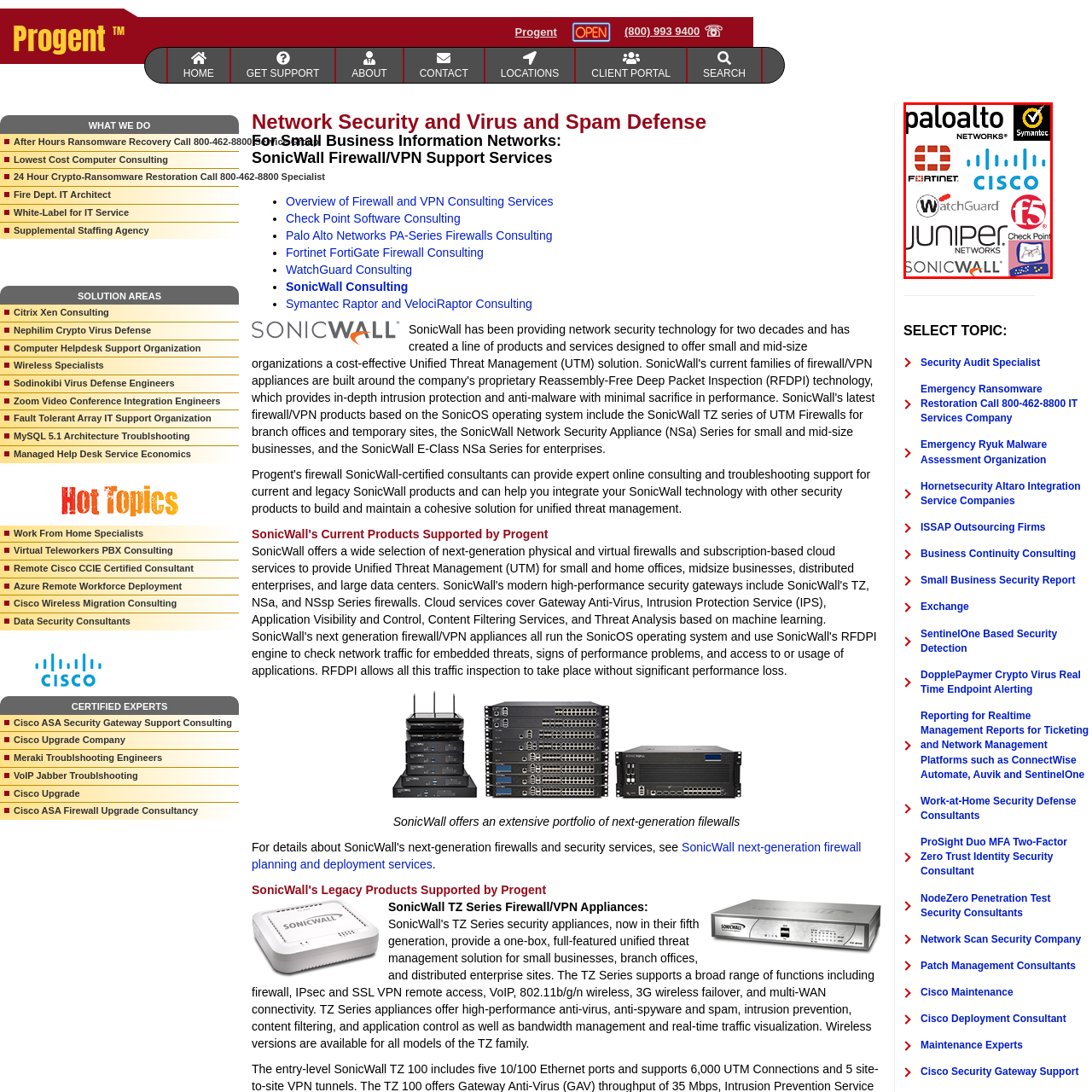How are the logos arranged in the image?
Please analyze the image within the red bounding box and respond with a detailed answer to the question.

The logos of the cybersecurity and networking companies are arranged in a visually appealing manner, emphasizing the collaborative nature of protecting digital infrastructures.